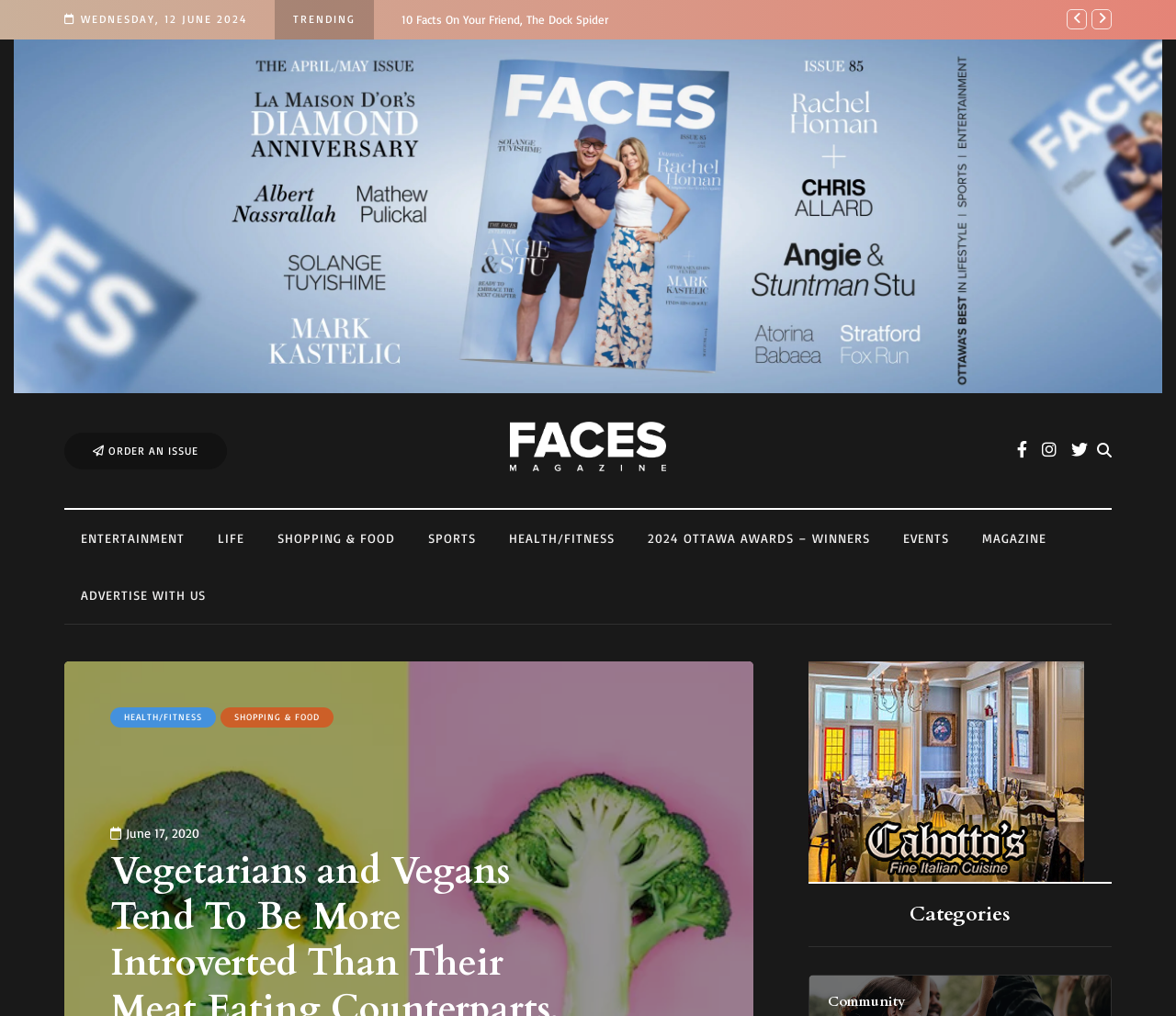Please answer the following question using a single word or phrase: 
What is the name of the magazine?

FACES Magazine